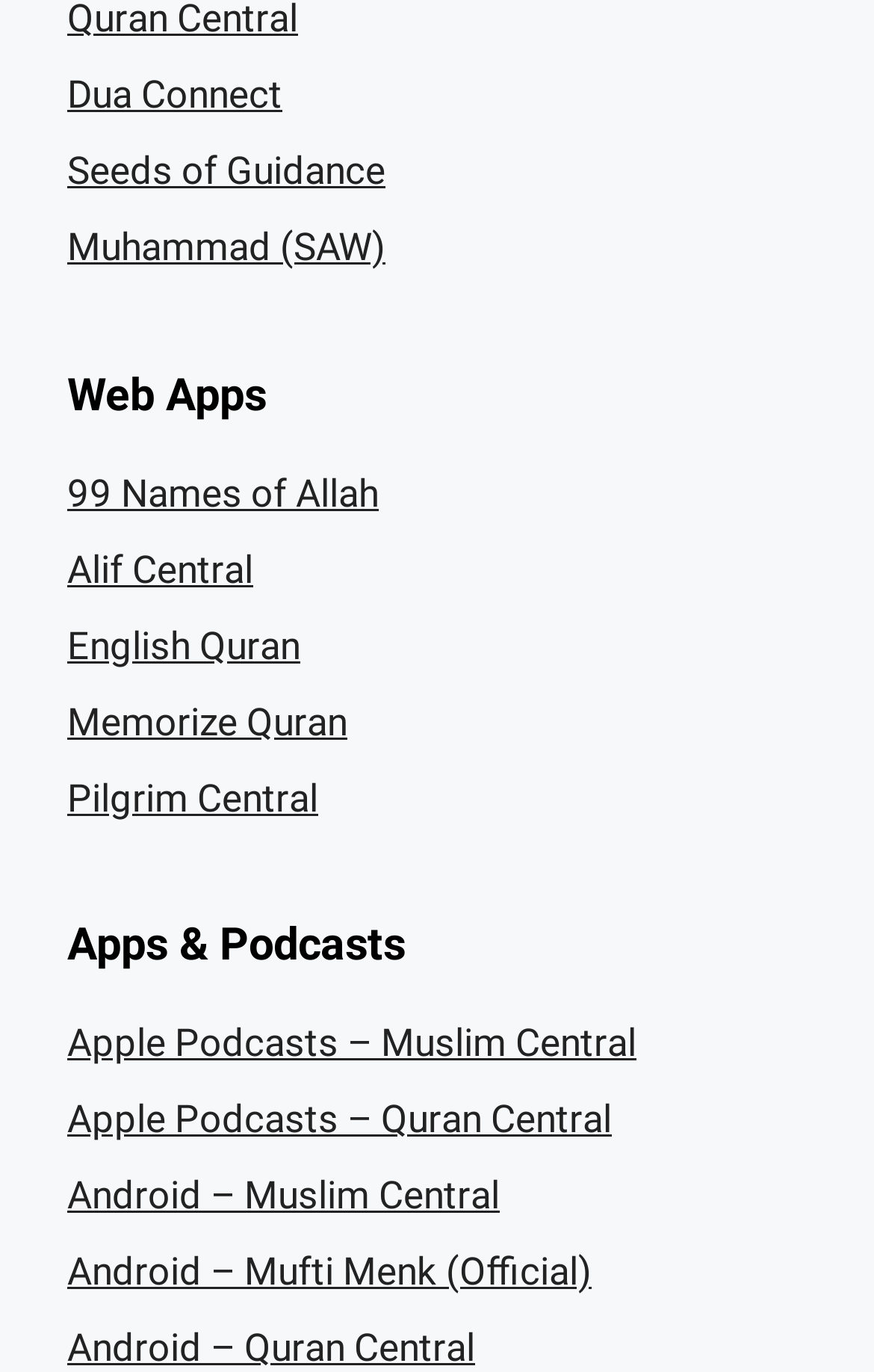Identify the bounding box coordinates of the region that should be clicked to execute the following instruction: "Visit Dua Connect".

[0.077, 0.052, 0.323, 0.085]